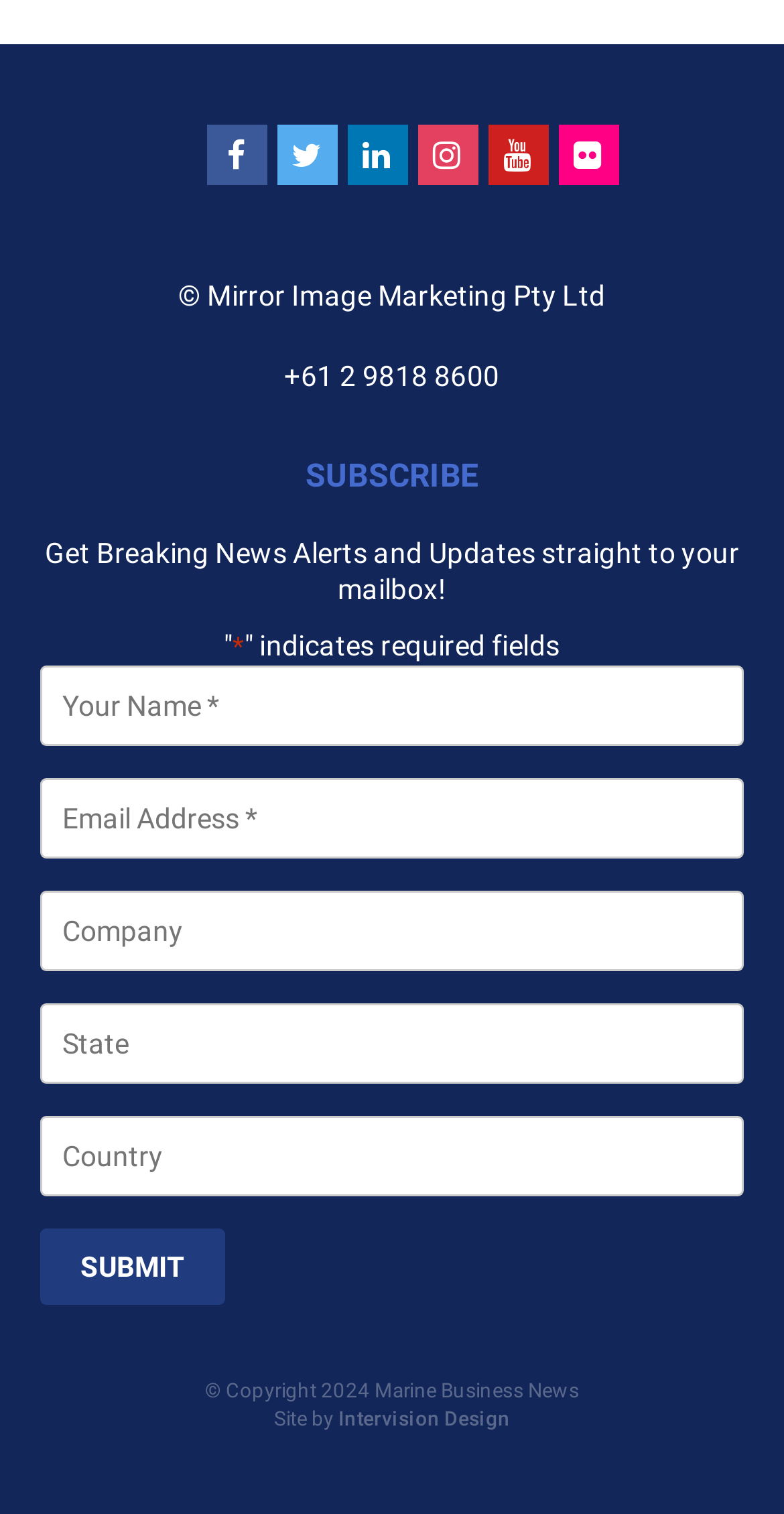What is the company name at the bottom of the page?
Please provide a single word or phrase as your answer based on the image.

Mirror Image Marketing Pty Ltd